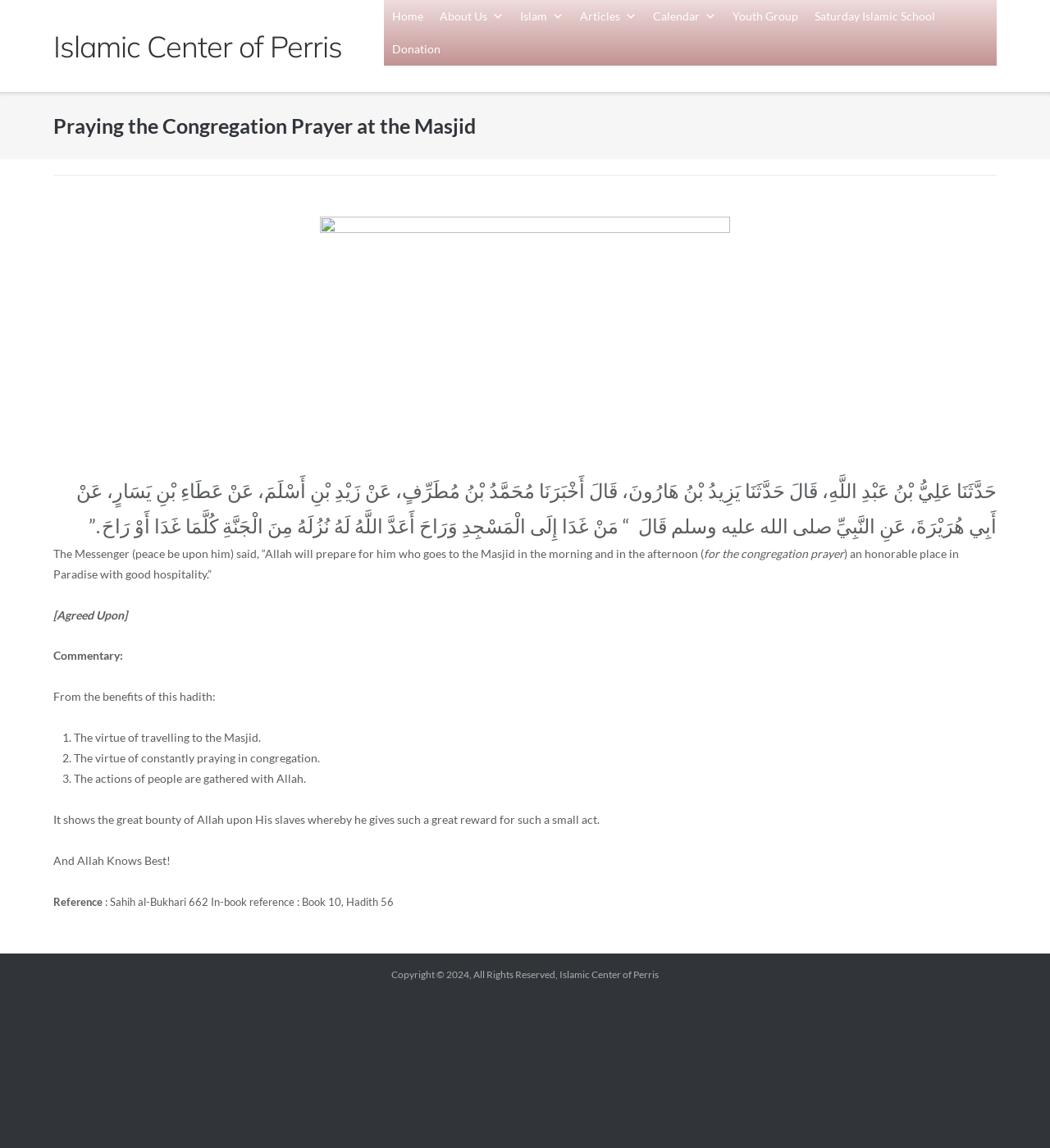Highlight the bounding box coordinates of the element that should be clicked to carry out the following instruction: "Click the 'Home' link". The coordinates must be given as four float numbers ranging from 0 to 1, i.e., [left, top, right, bottom].

[0.365, 0.0, 0.411, 0.029]